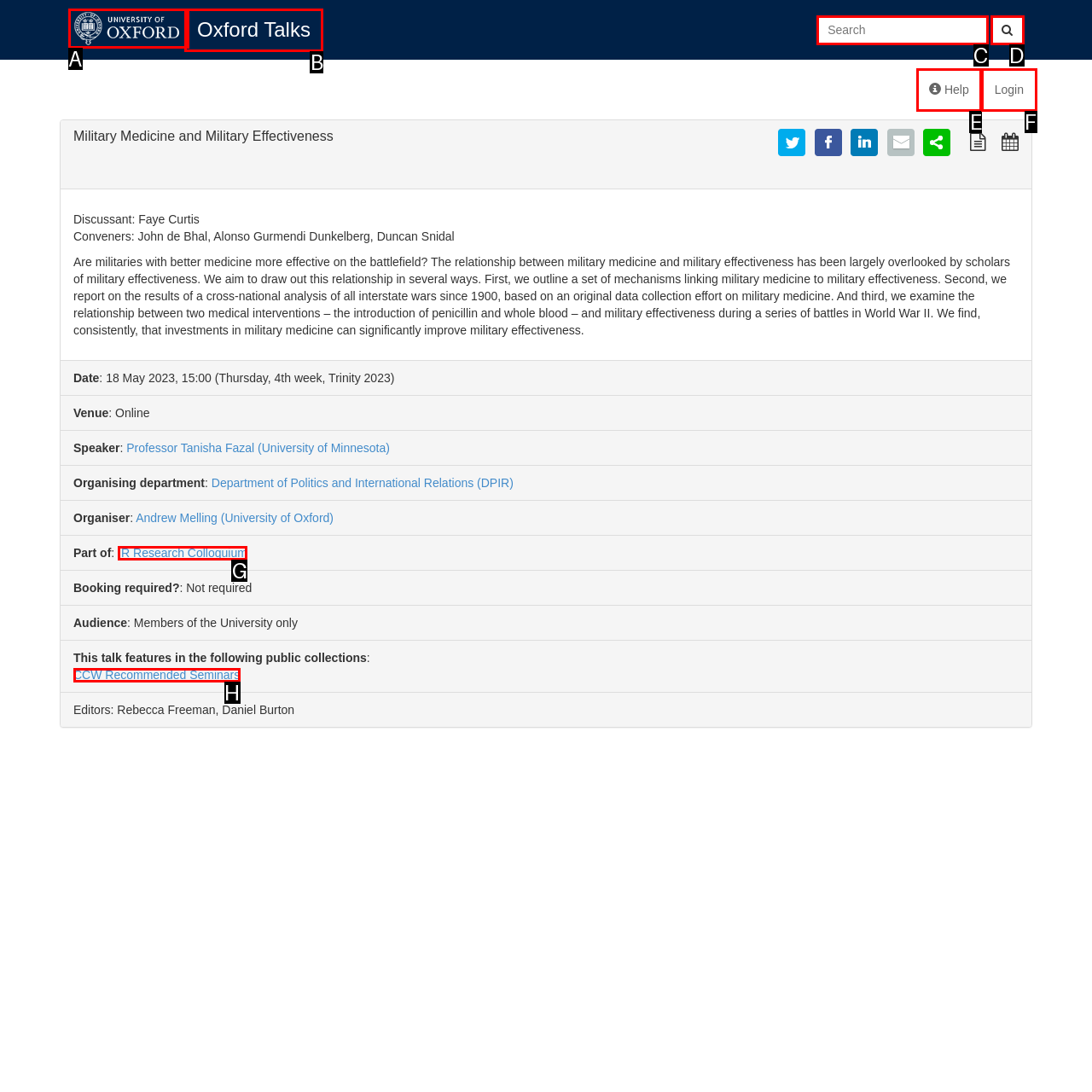Select the option that aligns with the description: Login
Respond with the letter of the correct choice from the given options.

F